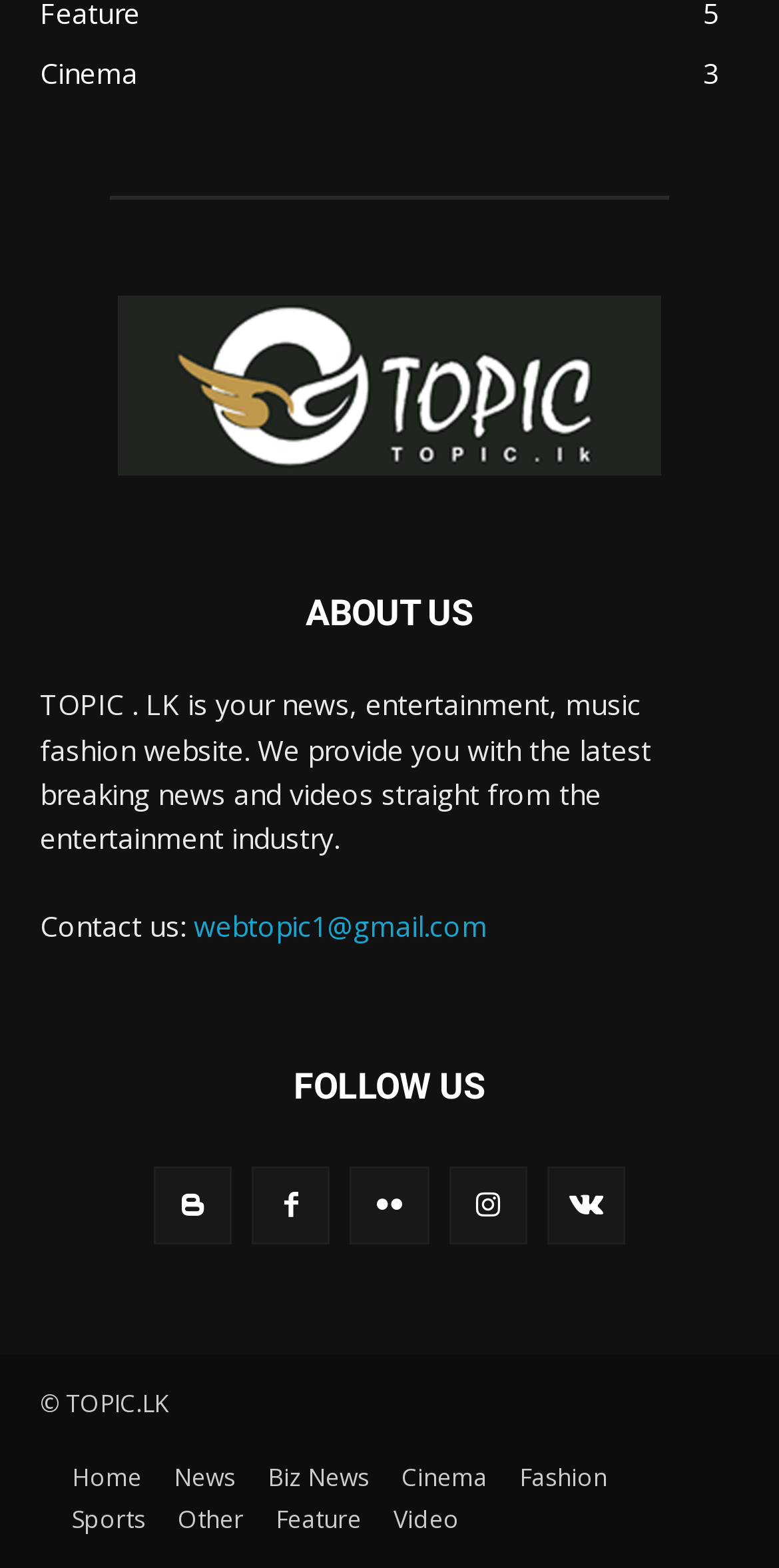Indicate the bounding box coordinates of the element that must be clicked to execute the instruction: "Follow us on Facebook". The coordinates should be given as four float numbers between 0 and 1, i.e., [left, top, right, bottom].

[0.198, 0.744, 0.298, 0.794]